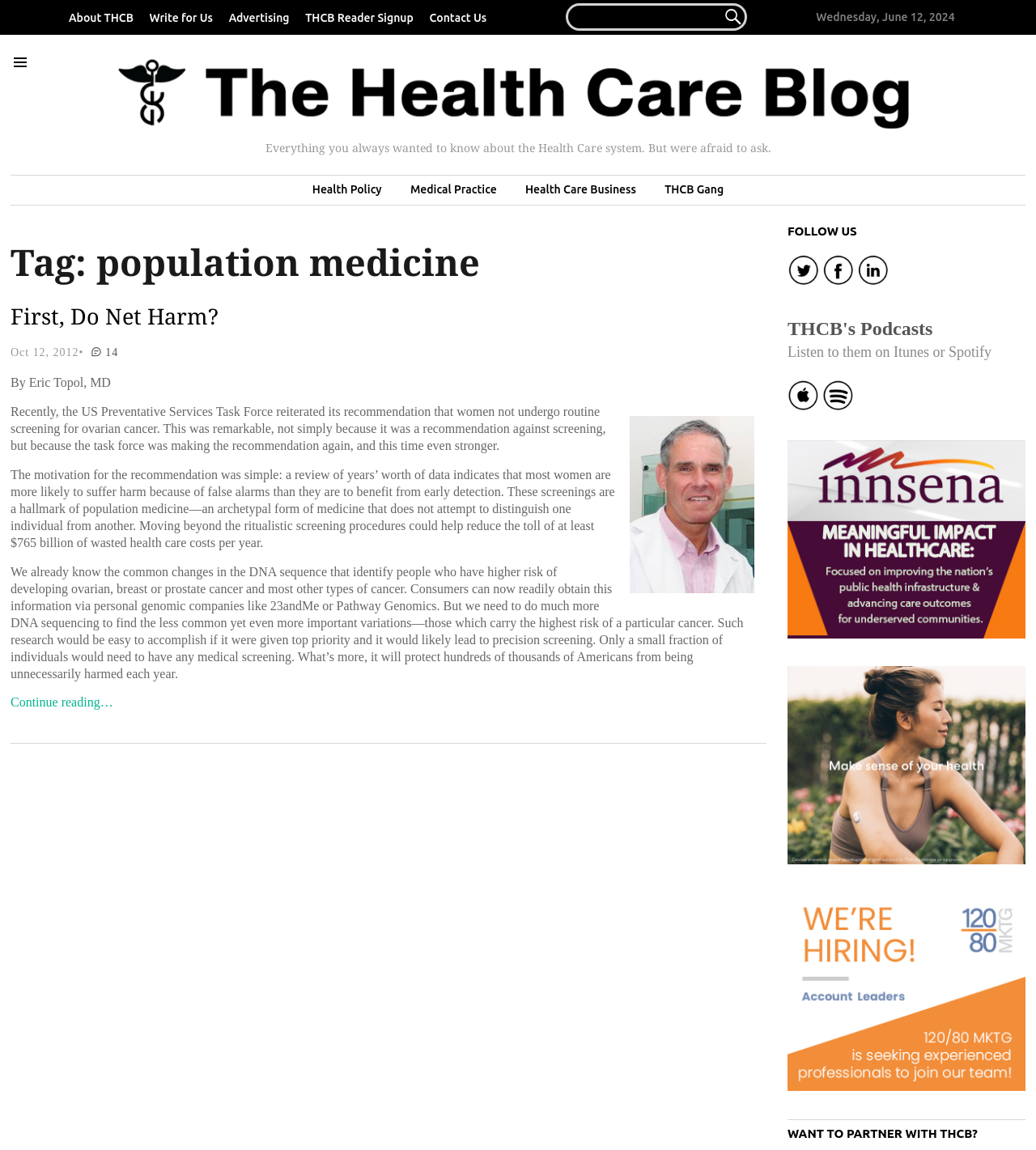What is the purpose of the US Preventative Services Task Force's recommendation?
Relying on the image, give a concise answer in one word or a brief phrase.

To reduce harm from false alarms